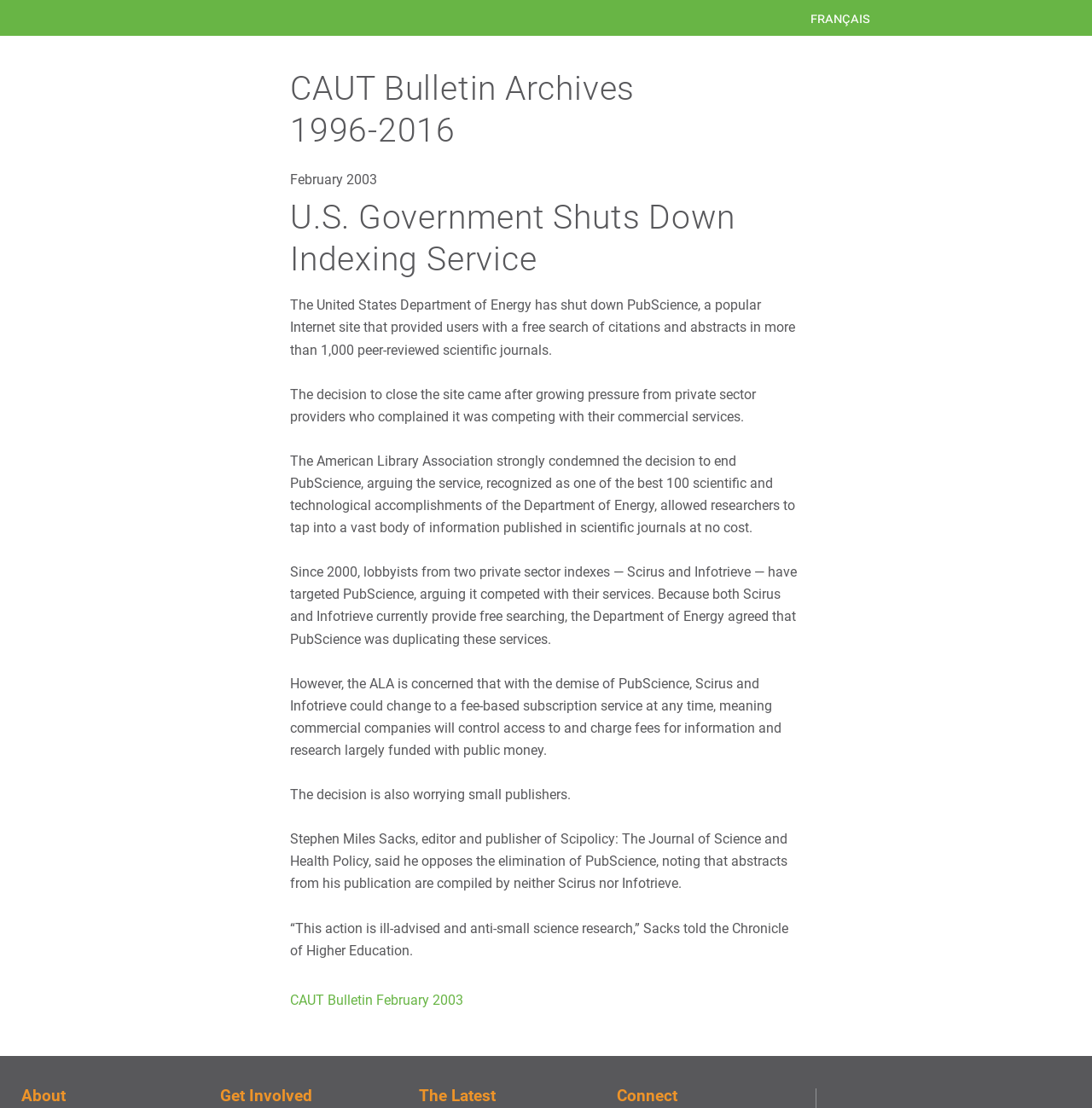What is the name of the service shut down by the U.S. Government?
Give a single word or phrase answer based on the content of the image.

PubScience